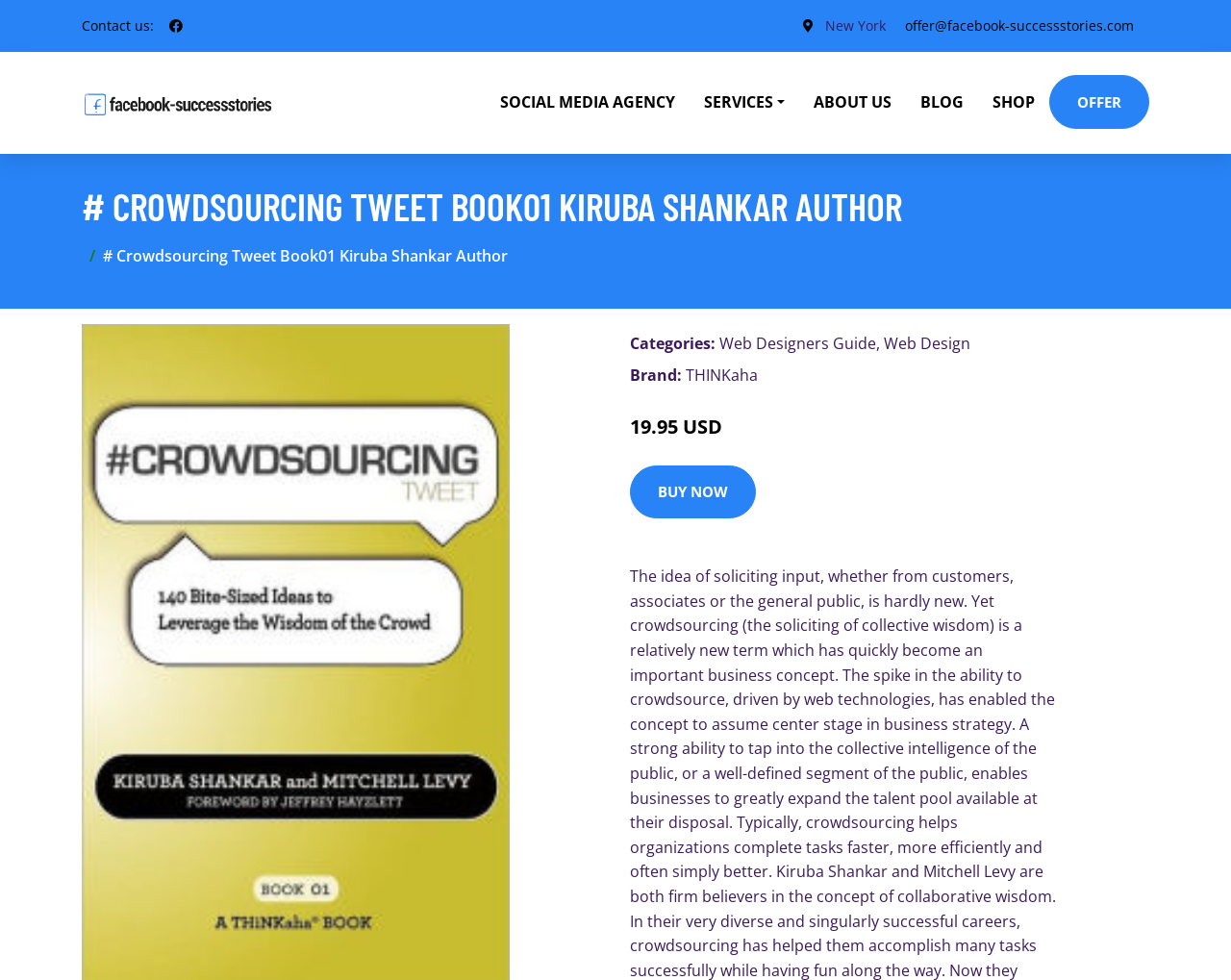Can you find the bounding box coordinates for the element to click on to achieve the instruction: "Buy now"?

[0.512, 0.475, 0.614, 0.529]